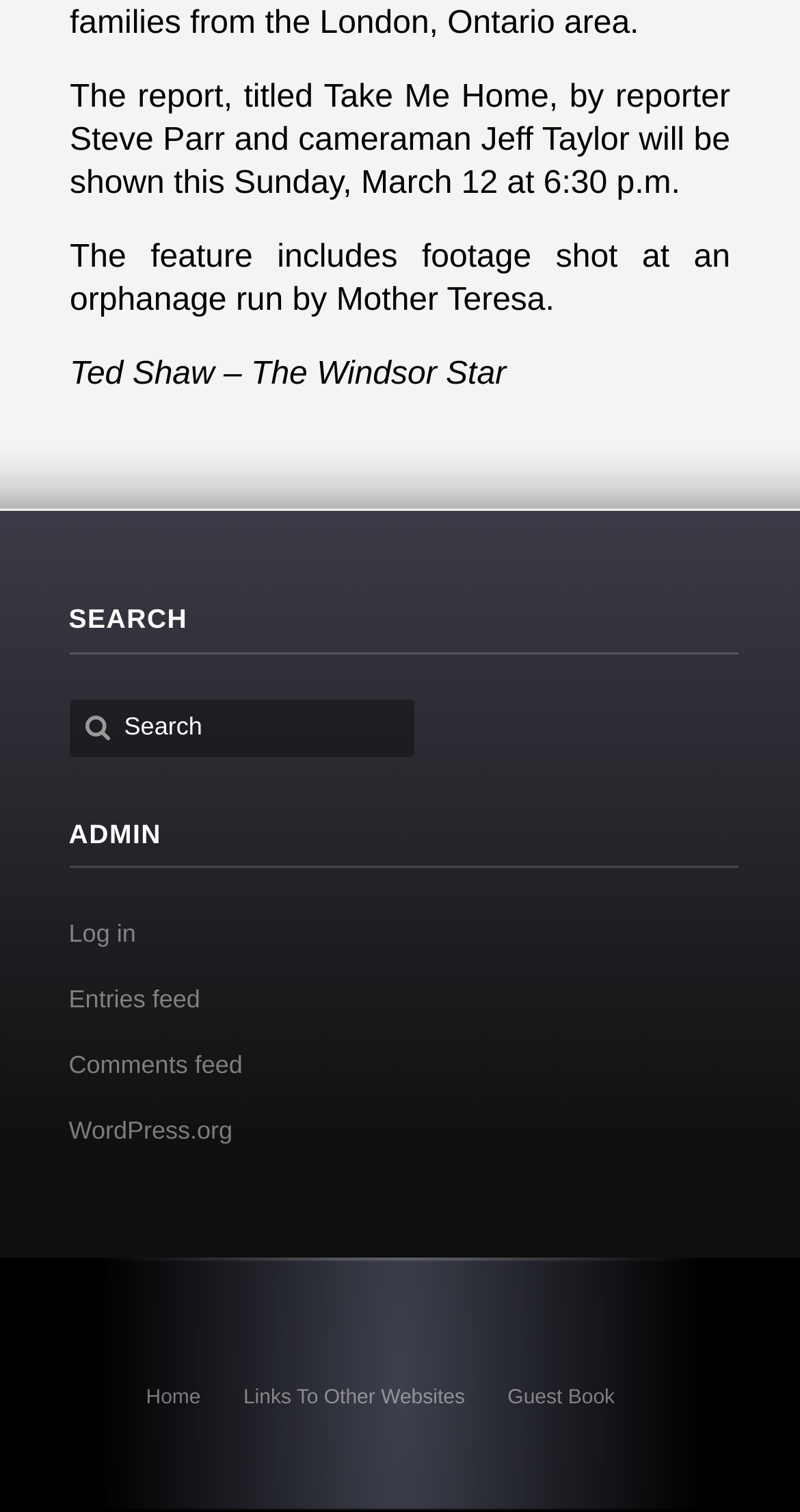Find the UI element described as: "Links To Other Websites" and predict its bounding box coordinates. Ensure the coordinates are four float numbers between 0 and 1, [left, top, right, bottom].

[0.304, 0.917, 0.581, 0.932]